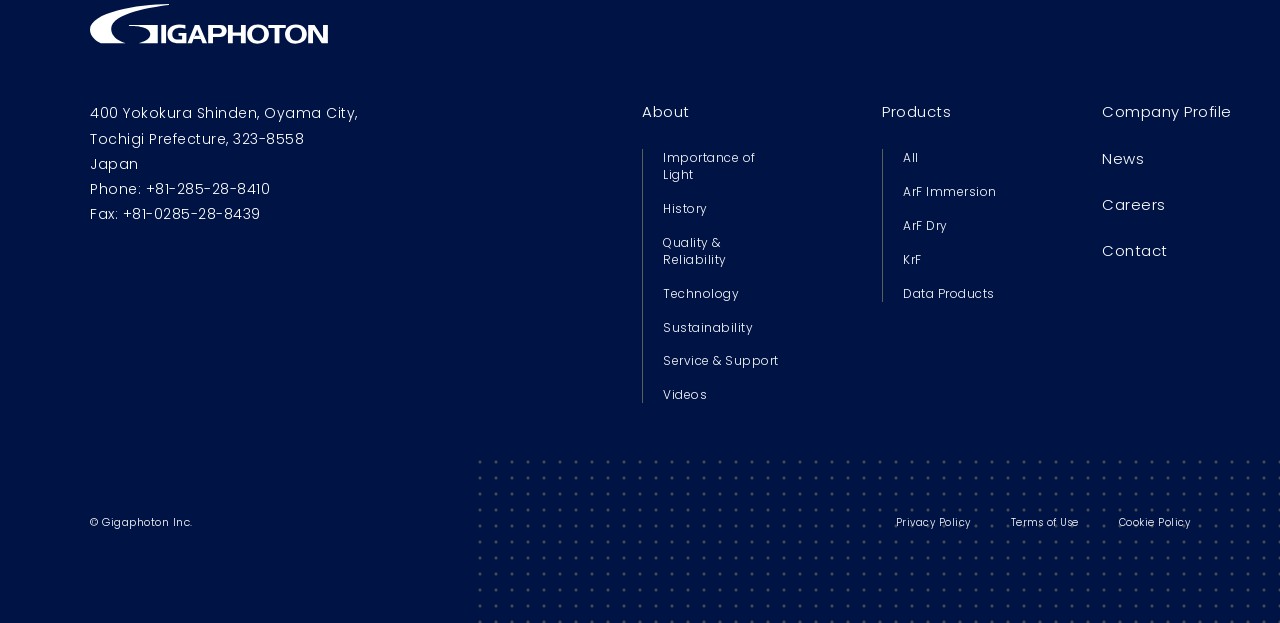Provide a one-word or one-phrase answer to the question:
What is the last link at the bottom of the webpage?

Cookie Policy